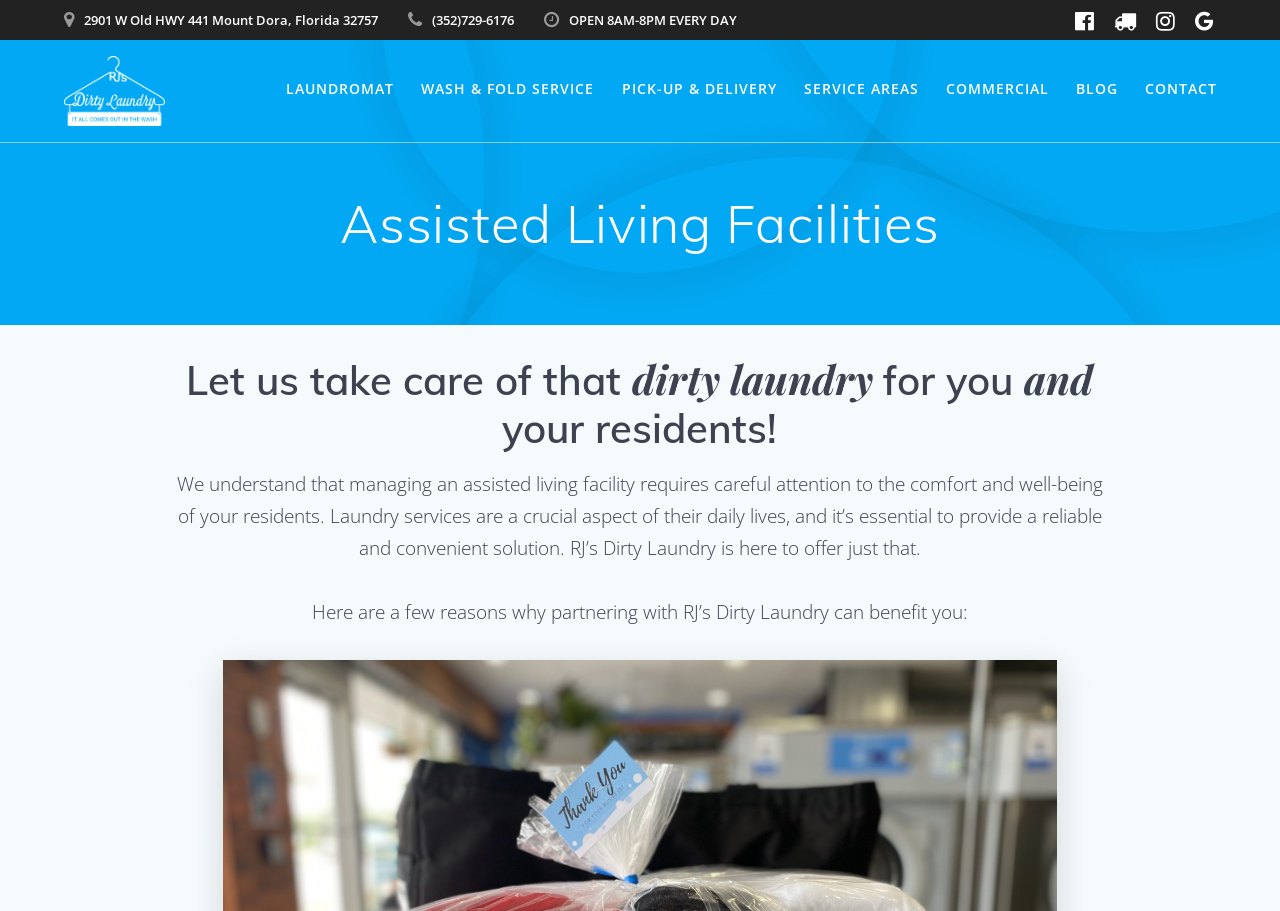Please identify the bounding box coordinates of the area that needs to be clicked to fulfill the following instruction: "Click RJ's Dirty Laundry logo."

[0.05, 0.061, 0.129, 0.138]